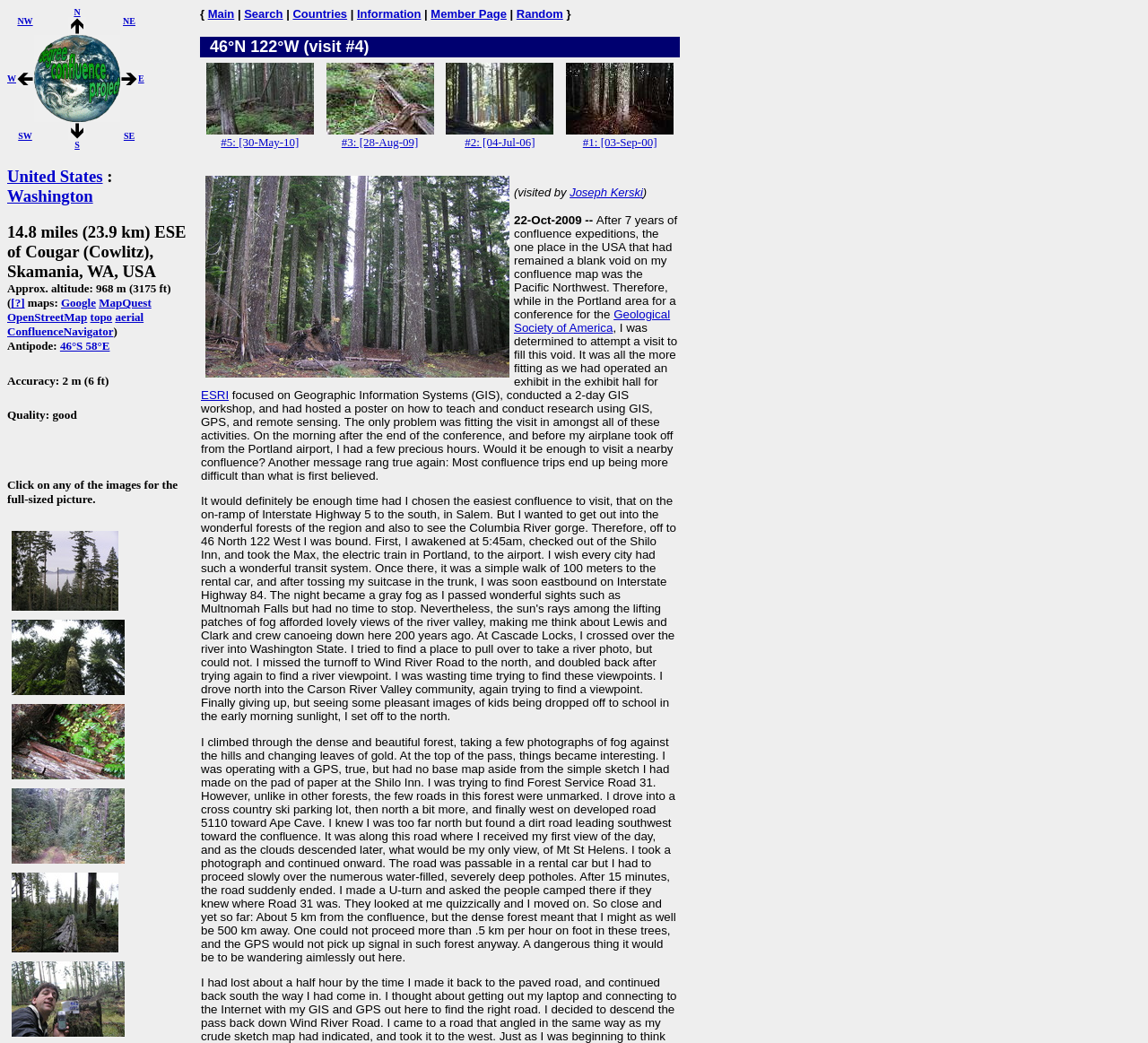Show the bounding box coordinates of the element that should be clicked to complete the task: "Go to the Home page".

None